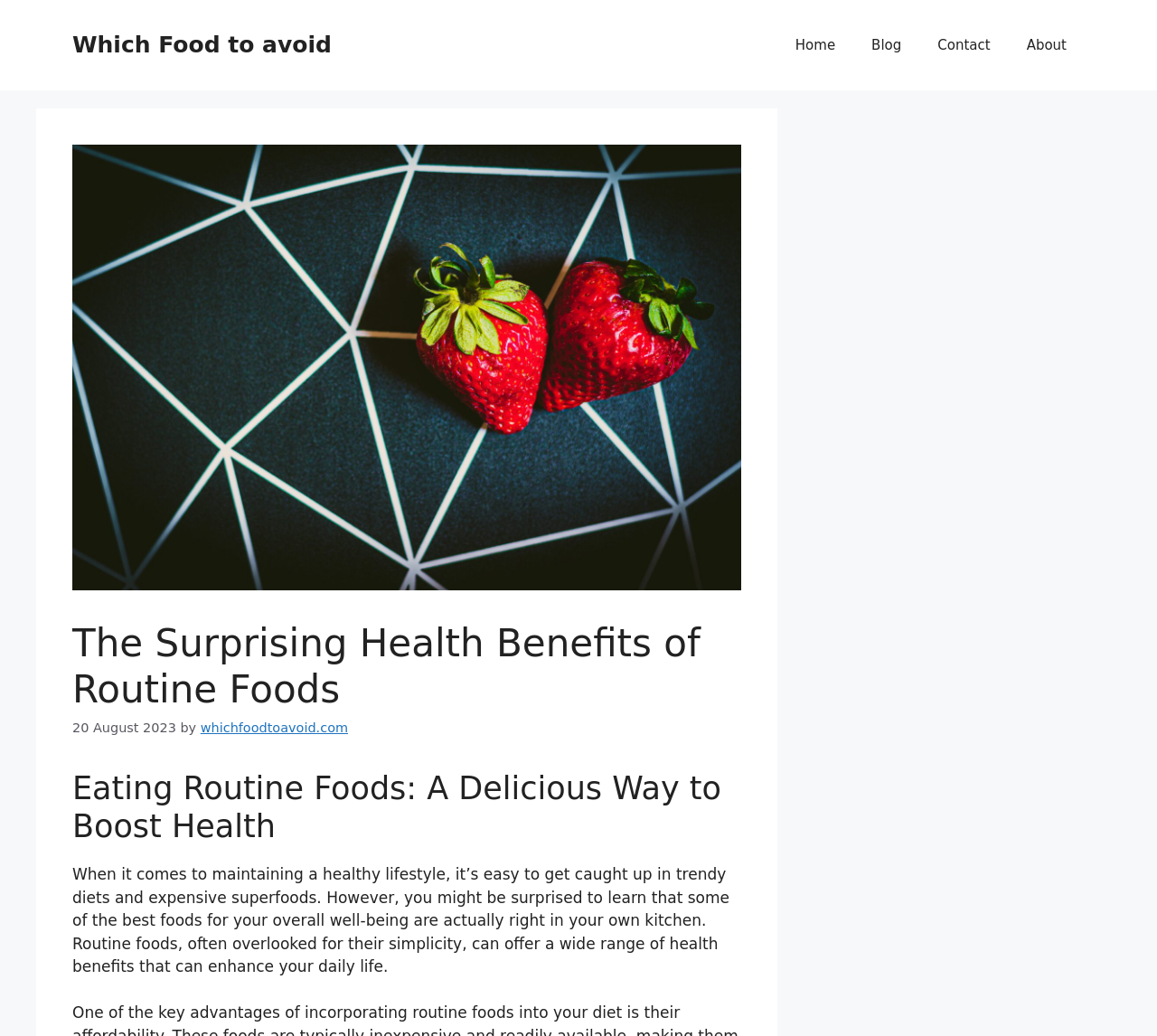What is the name of the website?
Please provide a single word or phrase in response based on the screenshot.

whichfoodtoavoid.com